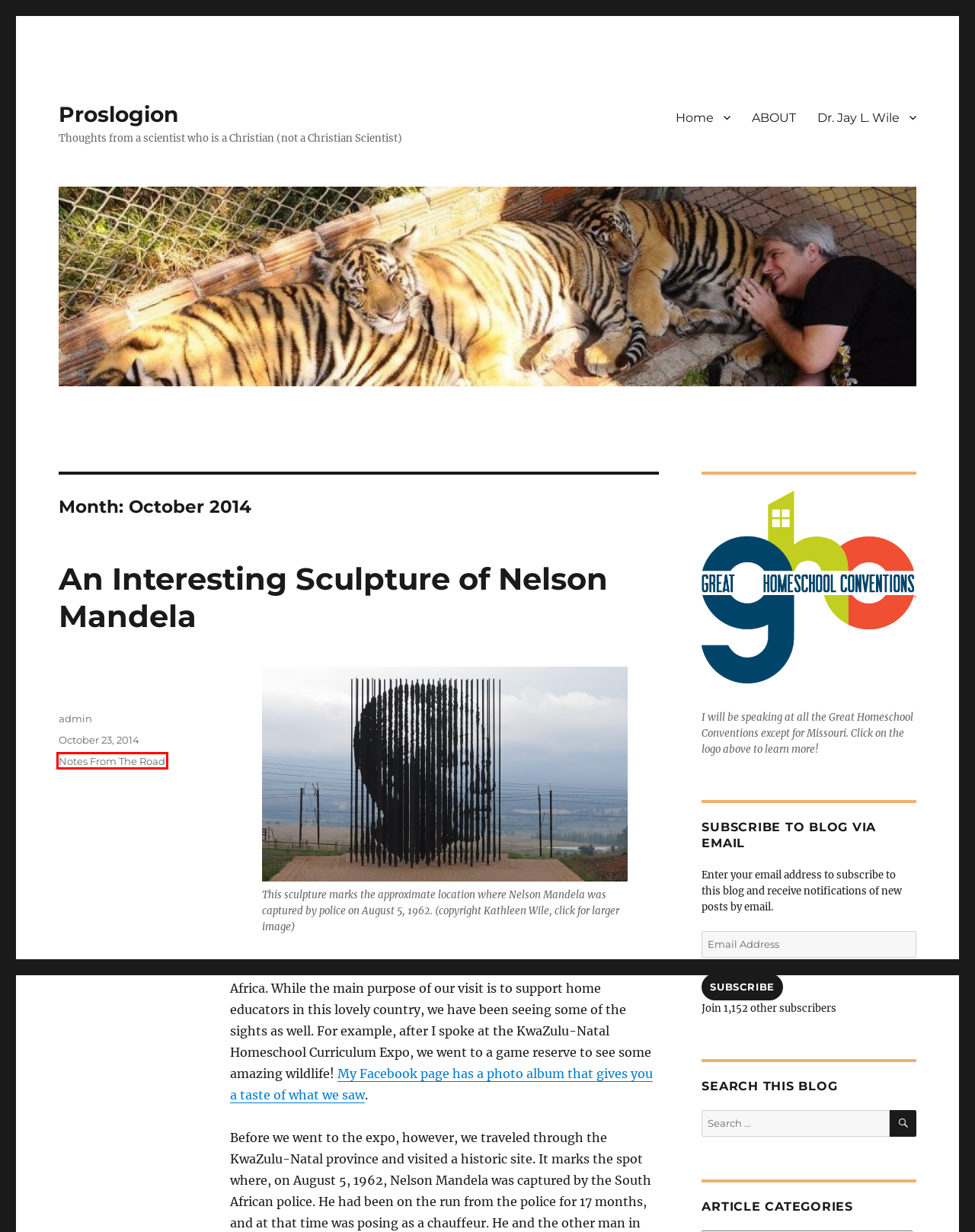You have a screenshot of a webpage with a red bounding box around an element. Select the webpage description that best matches the new webpage after clicking the element within the red bounding box. Here are the descriptions:
A. Proslogion : Thoughts from a scientist who is a Christian (not a Christian Scientist)
B. ABOUT : Proslogion
C. Homeschooling Resources & Workshops | Great Homeschool Conventions
D. Dr. Jay L. Wile : Proslogion
E. admin, Author at Proslogion
F. Notes From The Road Archives : Proslogion
G. Home Education Archives : Proslogion
H. An Interesting Sculpture of Nelson Mandela : Proslogion

F